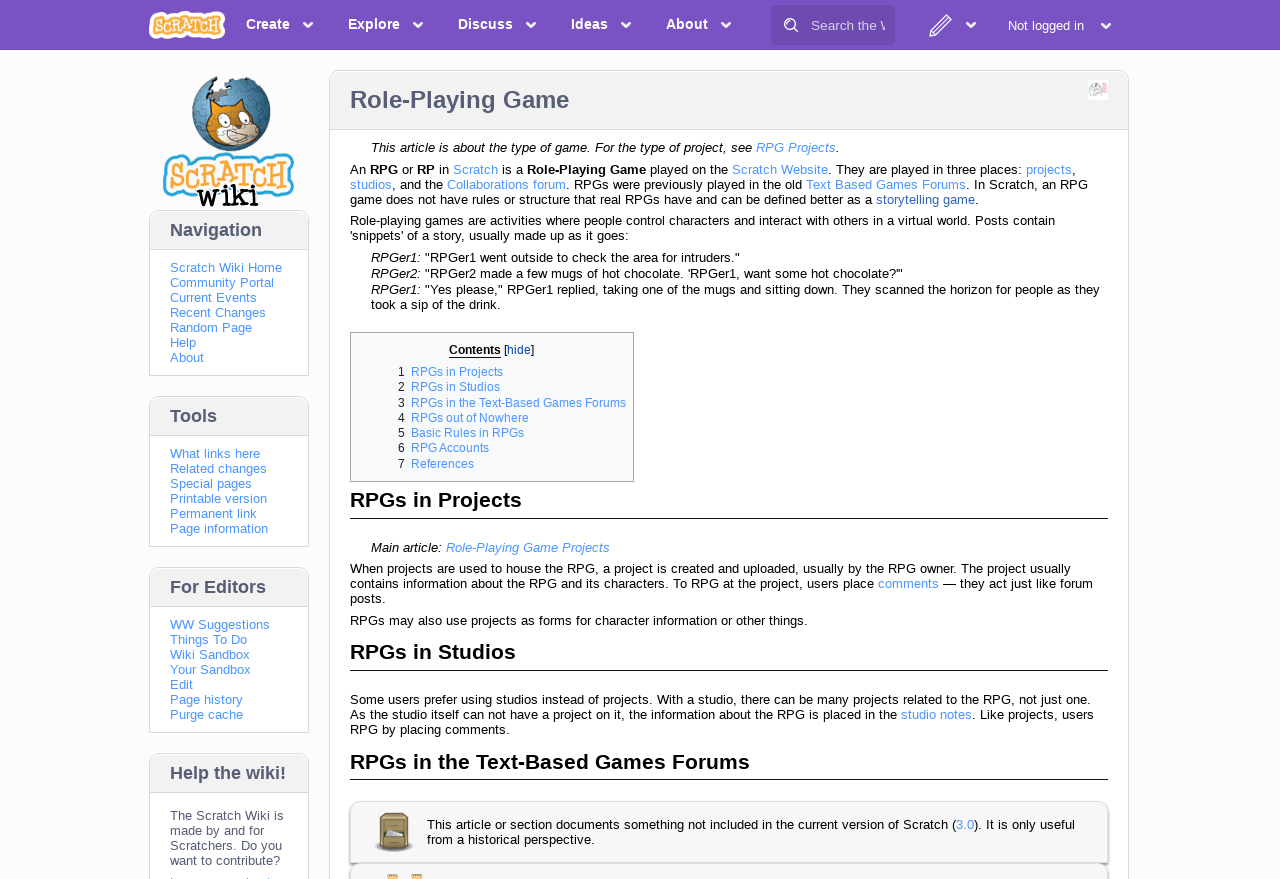Find and indicate the bounding box coordinates of the region you should select to follow the given instruction: "Create a new page".

[0.18, 0.0, 0.26, 0.057]